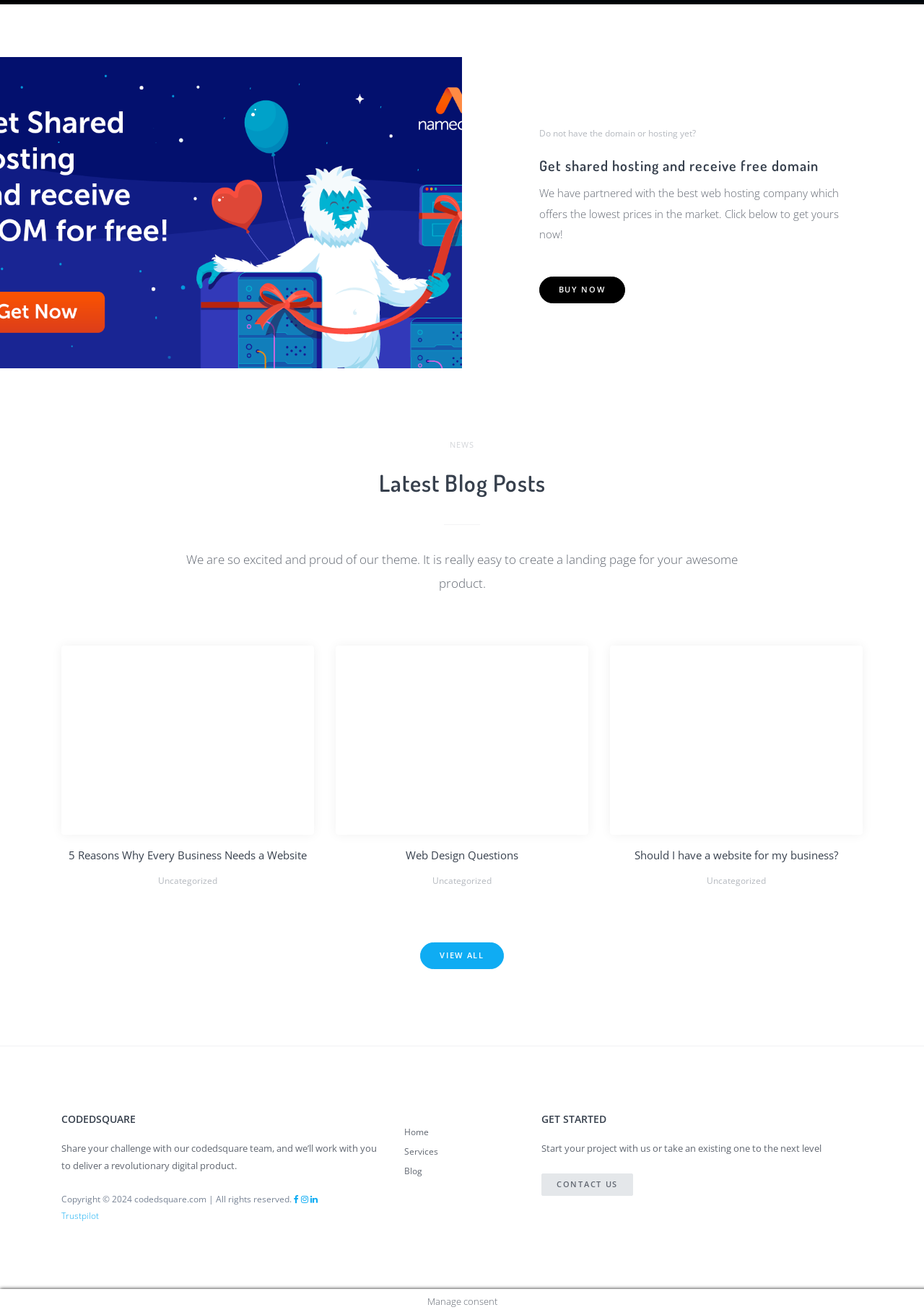Specify the bounding box coordinates of the element's region that should be clicked to achieve the following instruction: "Learn why every business needs a website". The bounding box coordinates consist of four float numbers between 0 and 1, in the format [left, top, right, bottom].

[0.066, 0.644, 0.34, 0.657]